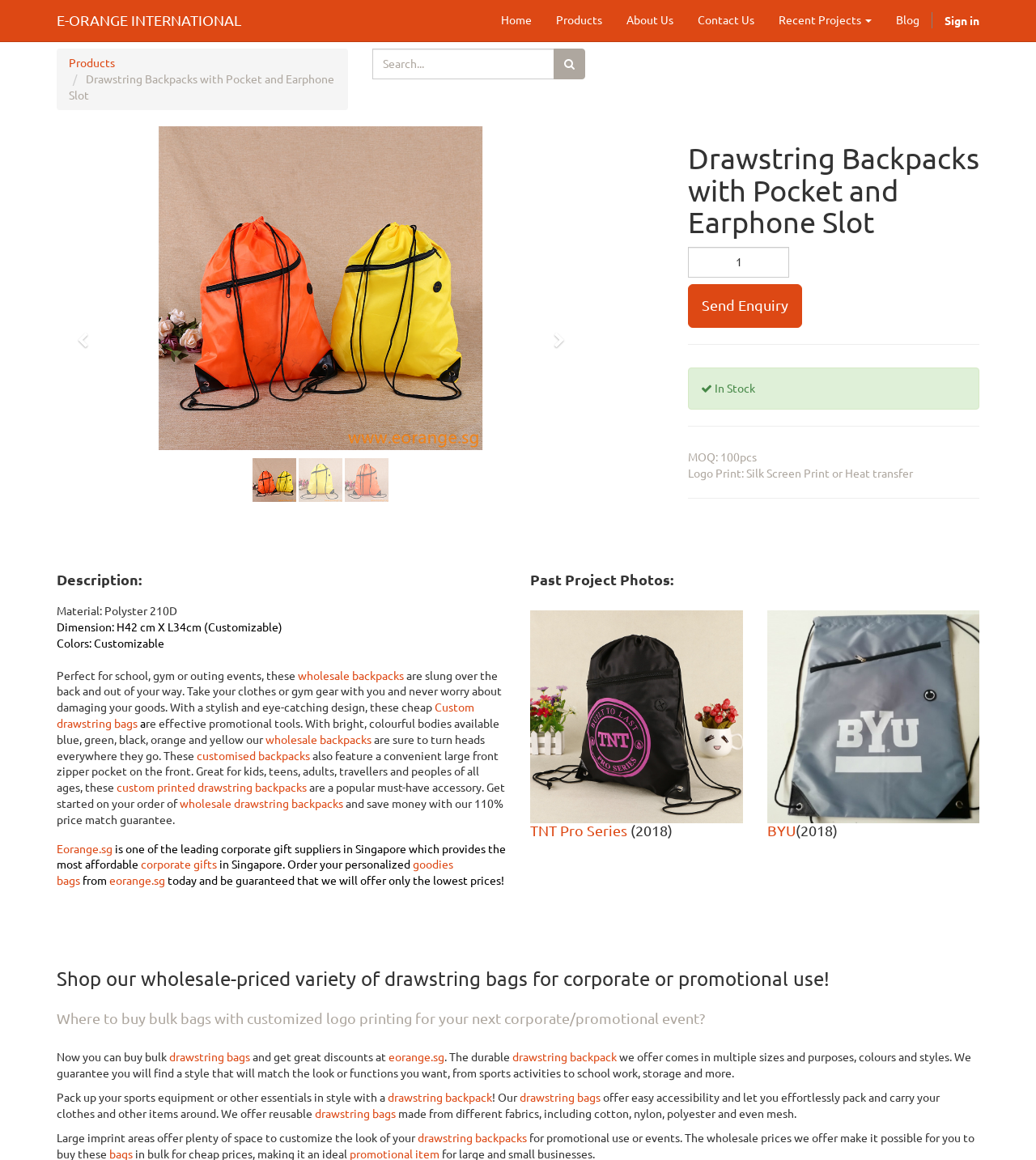Find the bounding box coordinates of the element to click in order to complete the given instruction: "Click the 'Files' link."

None